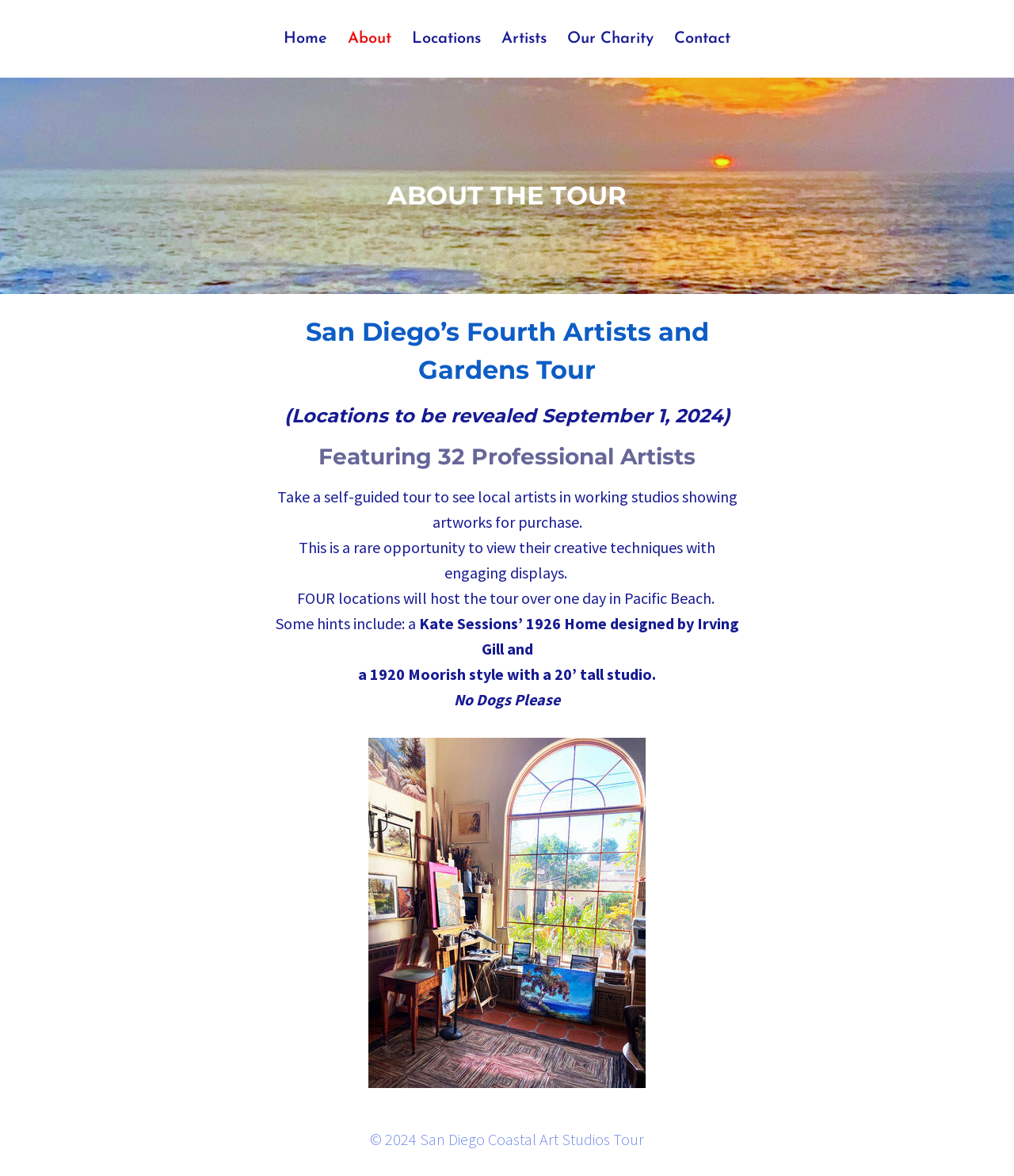Based on the element description Contact, identify the bounding box coordinates for the UI element. The coordinates should be in the format (top-left x, top-left y, bottom-right x, bottom-right y) and within the 0 to 1 range.

[0.655, 0.014, 0.73, 0.052]